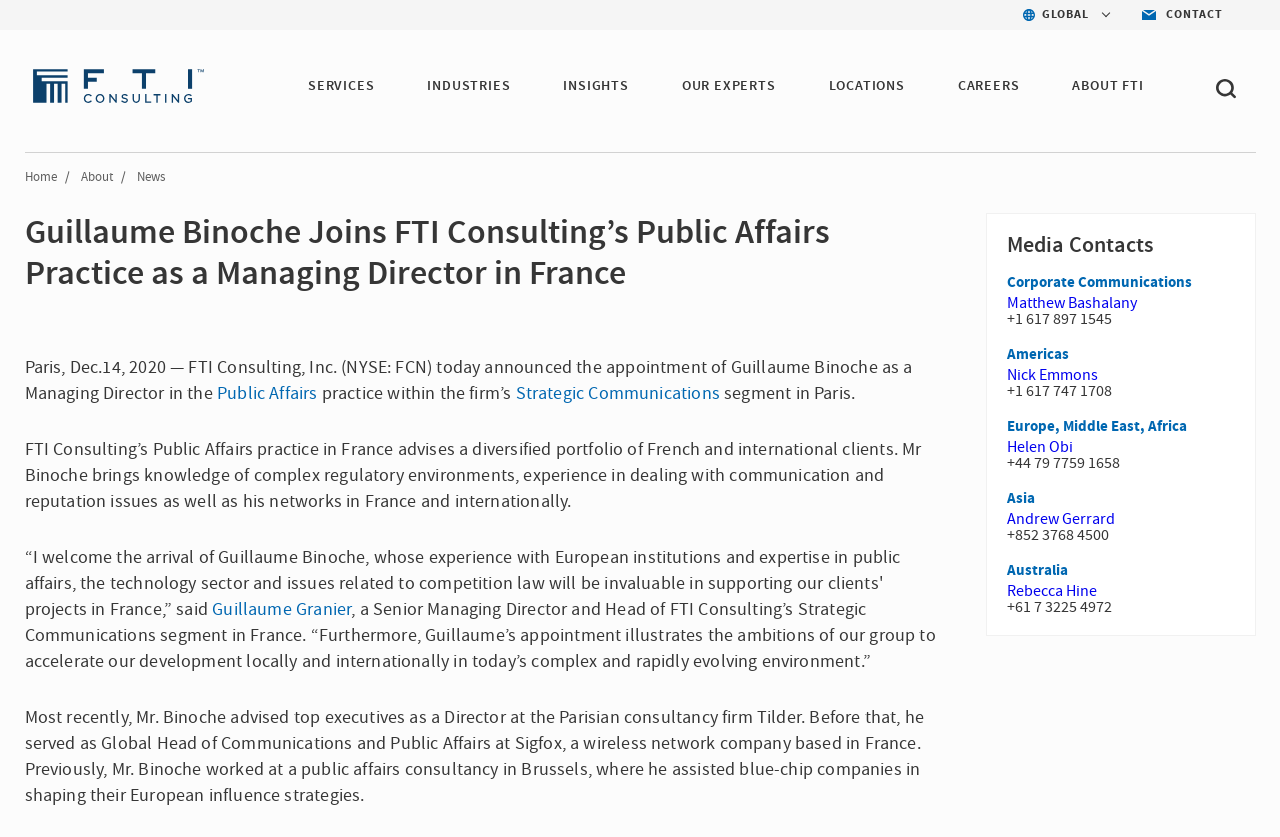What is the company name?
Based on the screenshot, respond with a single word or phrase.

FTI Consulting